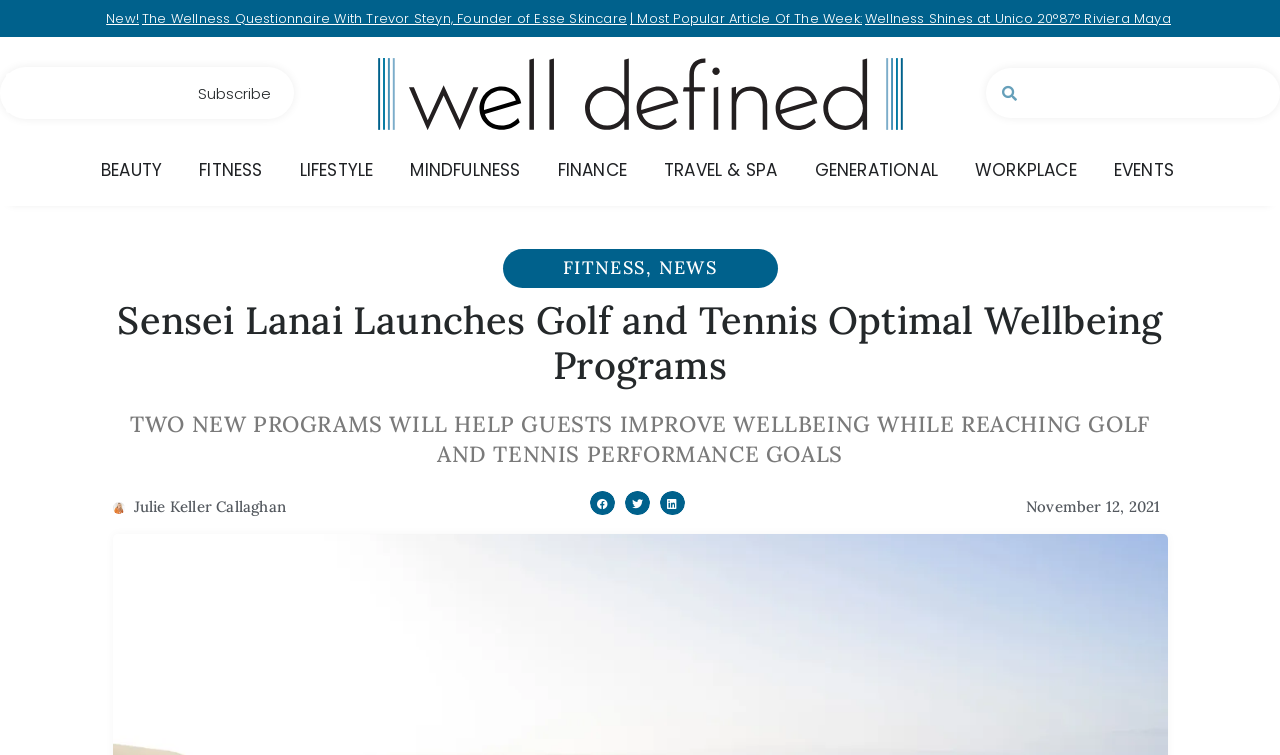Please locate the clickable area by providing the bounding box coordinates to follow this instruction: "Subscribe to the newsletter".

[0.142, 0.097, 0.225, 0.15]